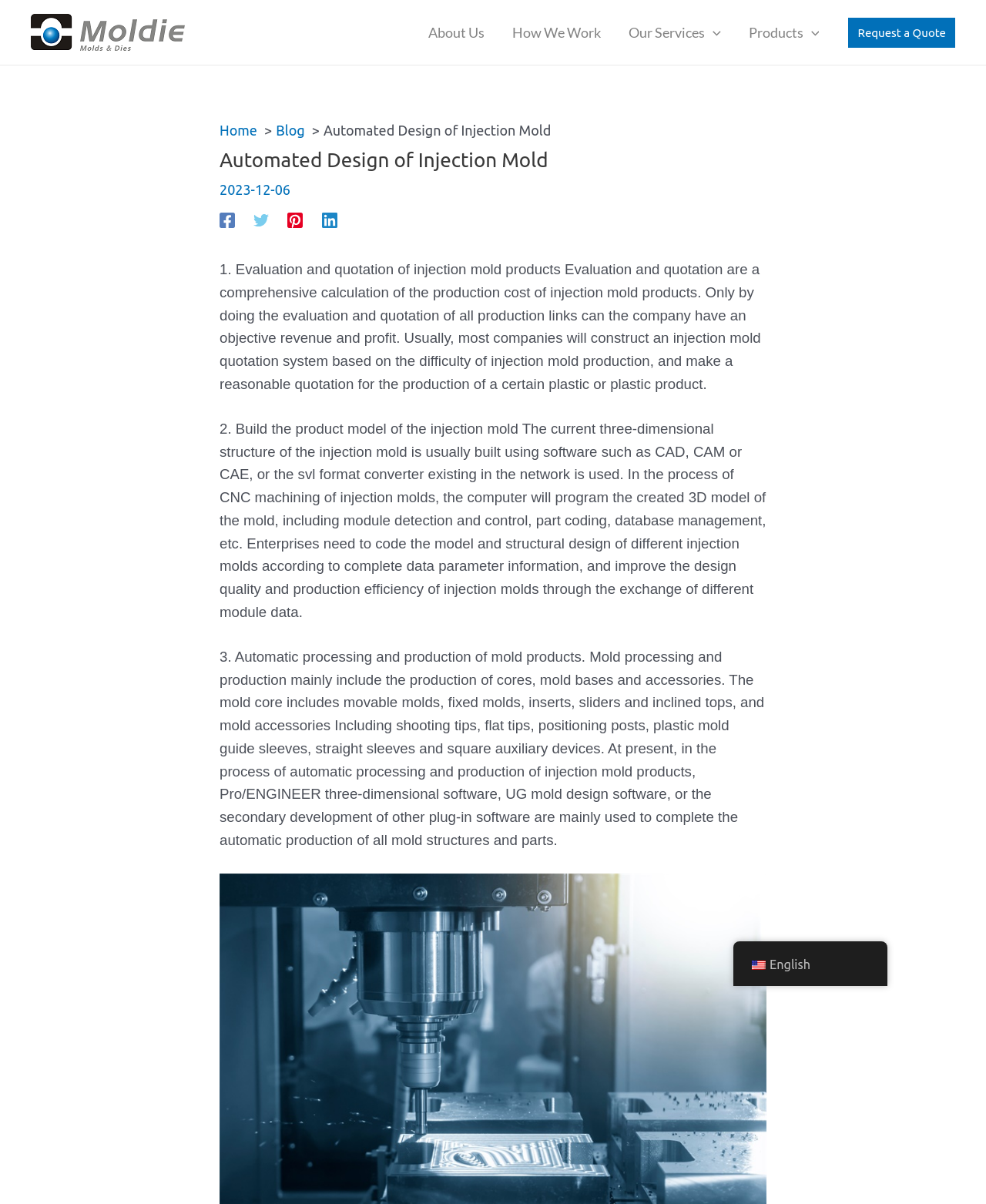Give a comprehensive overview of the webpage, including key elements.

The webpage is about "Automated Design of Injection Mold" and is provided by Moldie. At the top left corner, there is a logo of Moldie, which is an image. Next to the logo, there is a navigation menu with links to "About Us", "How We Work", "Our Services", "Products", and a menu toggle button. 

Below the navigation menu, there is a header section with a link to "Request a Quote" on the right side. Within the header section, there is a breadcrumb navigation with links to "Home" and "Blog", and a static text displaying the title "Automated Design of Injection Mold". 

Under the header section, there is a main content area with three sections of static text, each describing a step in the process of injection mold design and production. The first section explains the evaluation and quotation of injection mold products, the second section discusses building the product model of the injection mold, and the third section describes the automatic processing and production of mold products.

On the top right corner, there are social media links to Facebook, Twitter, Pinterest, and Linkedin, each represented by an image. At the bottom right corner, there is a link to switch the language to English, accompanied by an image of the US flag.